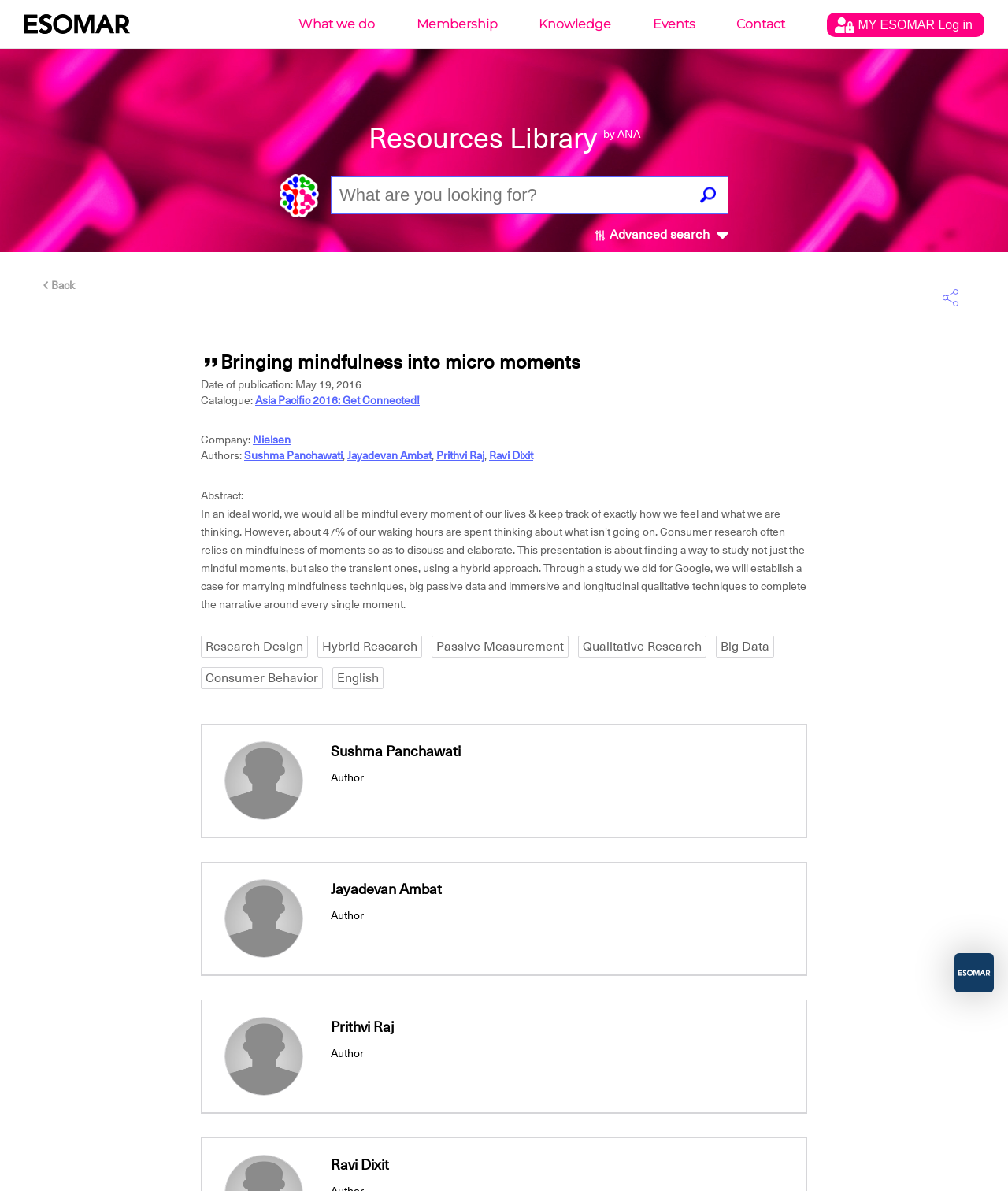Please identify the bounding box coordinates for the region that you need to click to follow this instruction: "Get a citation".

[0.199, 0.3, 0.219, 0.313]